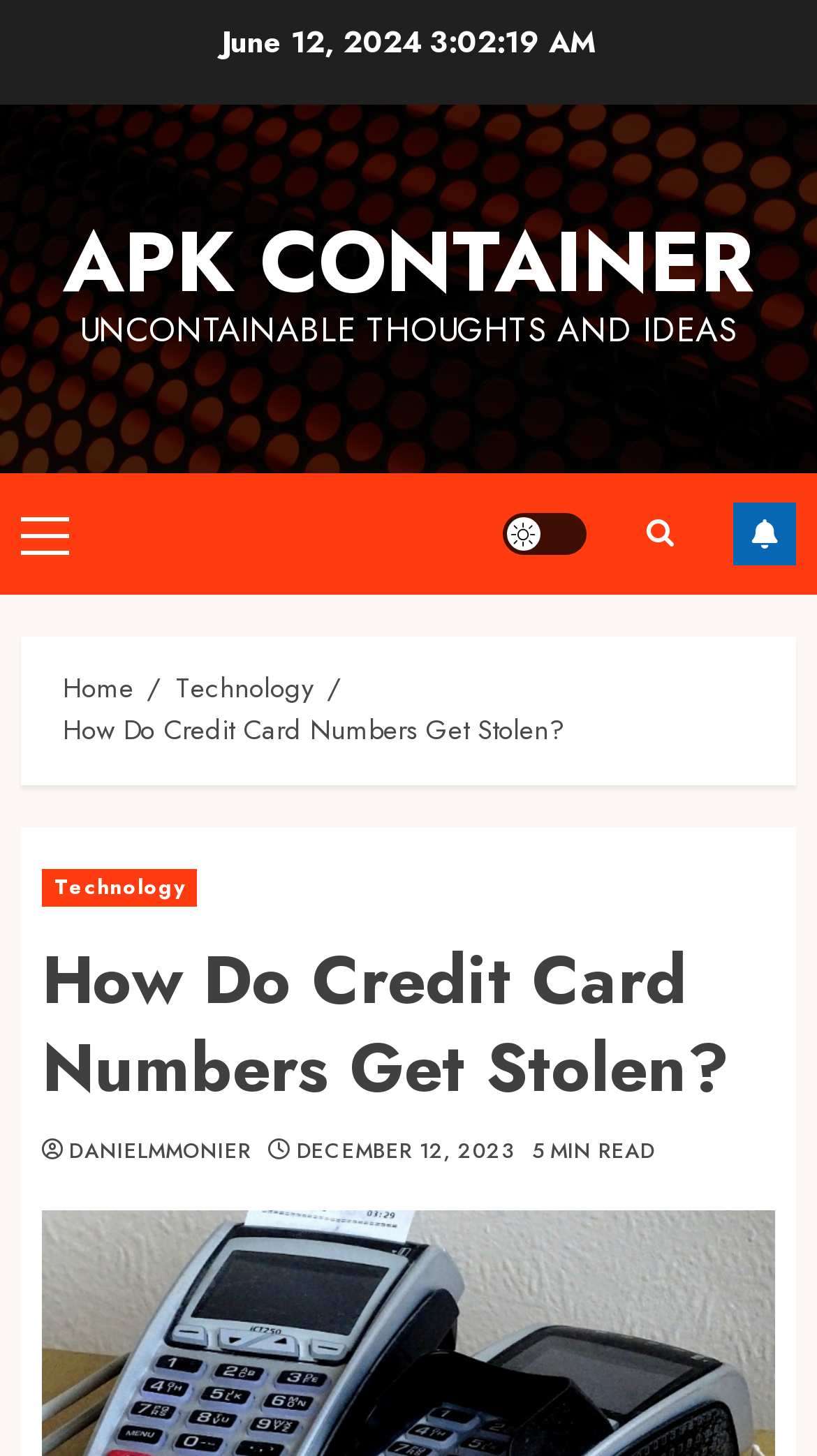Please find the bounding box coordinates of the section that needs to be clicked to achieve this instruction: "Open Primary Menu".

[0.026, 0.353, 0.085, 0.379]